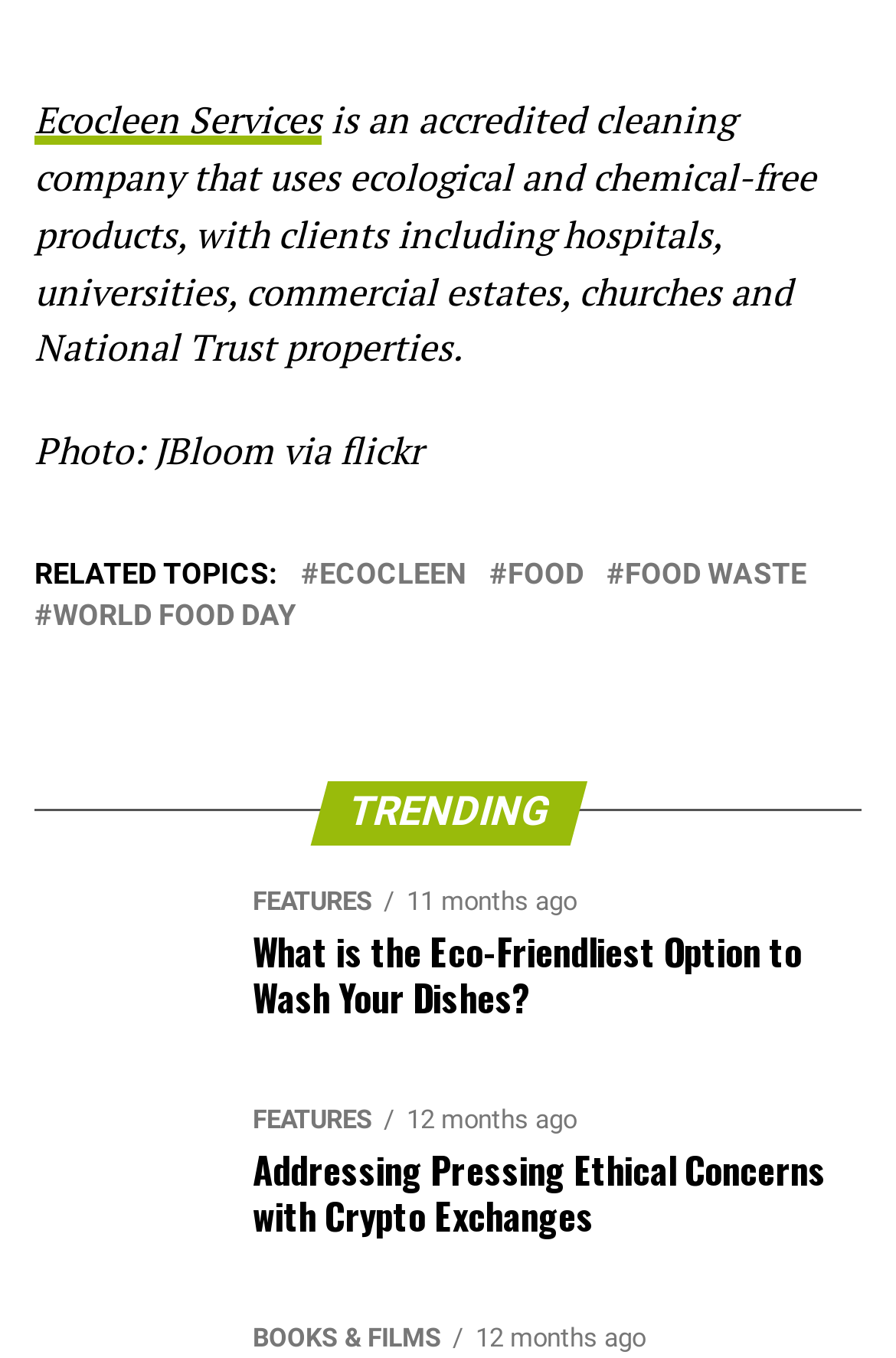What is the name of the cleaning company?
Please answer the question as detailed as possible.

The name of the cleaning company is mentioned in the link at the top of the webpage, which says 'Ecocleen Services'.